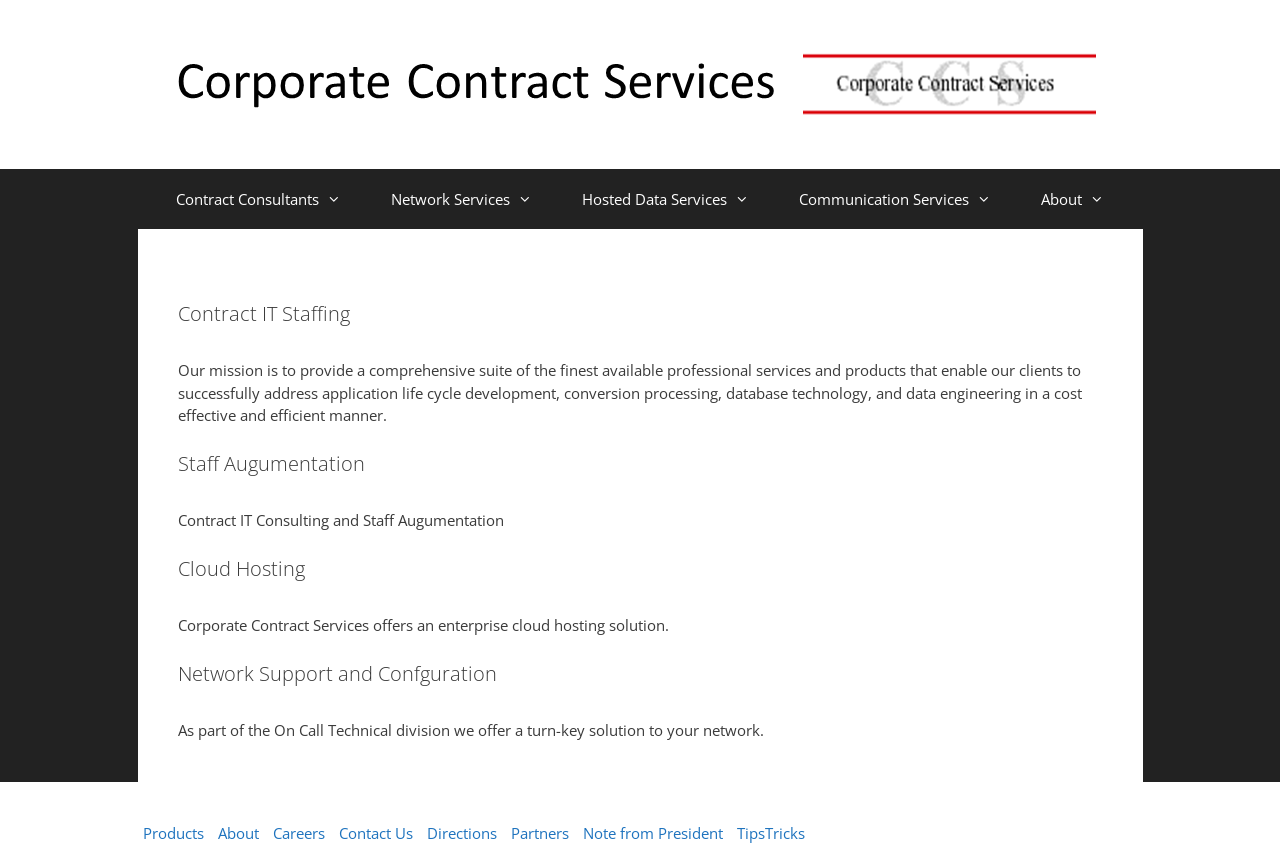Predict the bounding box coordinates for the UI element described as: "title="CCS"". The coordinates should be four float numbers between 0 and 1, presented as [left, top, right, bottom].

[0.134, 0.086, 0.866, 0.109]